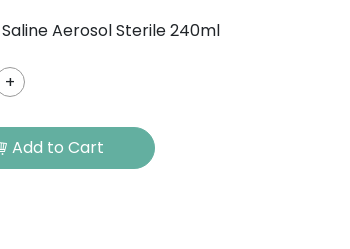Please answer the following question as detailed as possible based on the image: 
What is the purpose of the plus and minus symbols?

The plus and minus symbols are part of the quantity selector, which allows customers to adjust the number of items they wish to buy. This feature is located to the left of the 'Add to Cart' button, making it easily accessible for users.